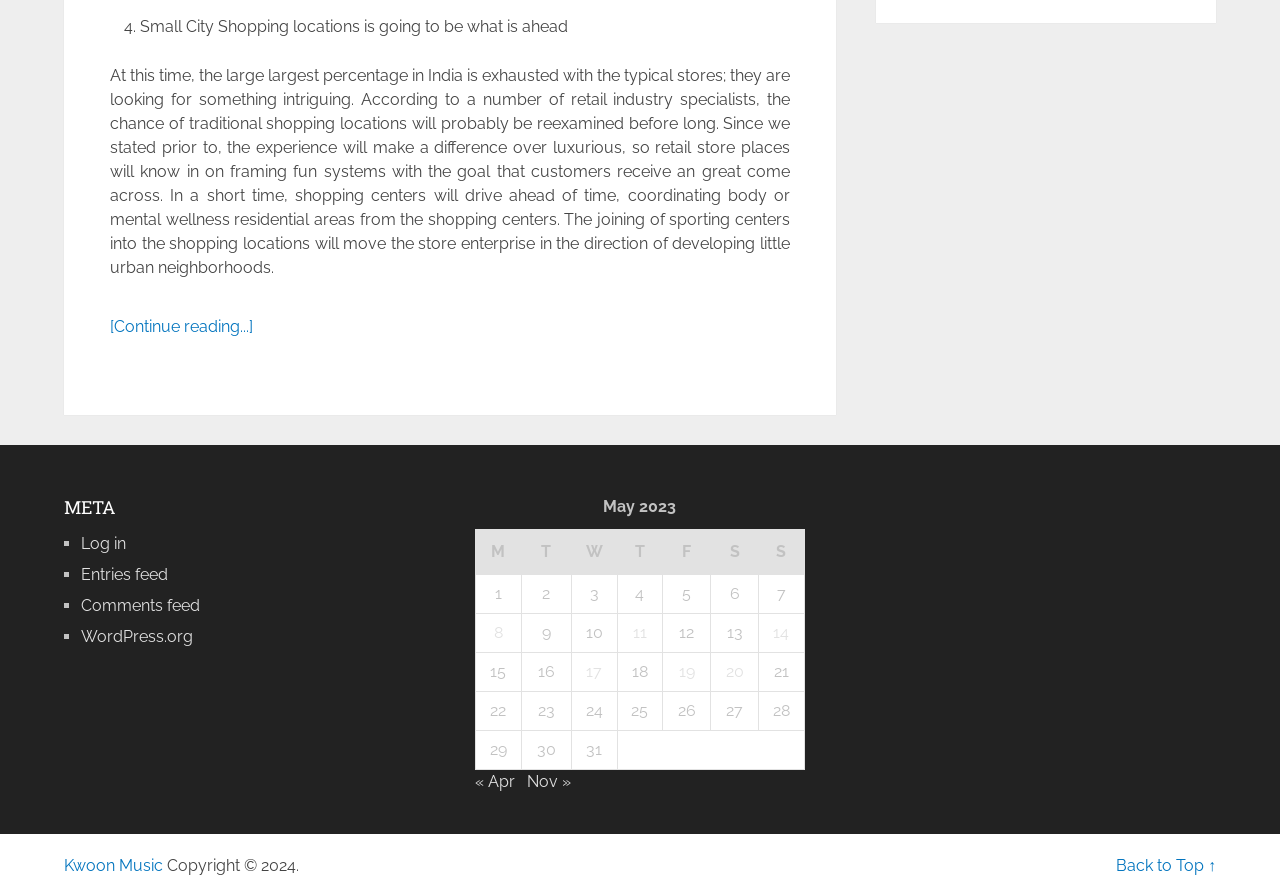What is the purpose of the table?
Based on the visual details in the image, please answer the question thoroughly.

The table has a caption 'May 2023' and the grid cells contain dates and links to posts published on those dates, indicating that the purpose of the table is to show the posts published in May 2023.